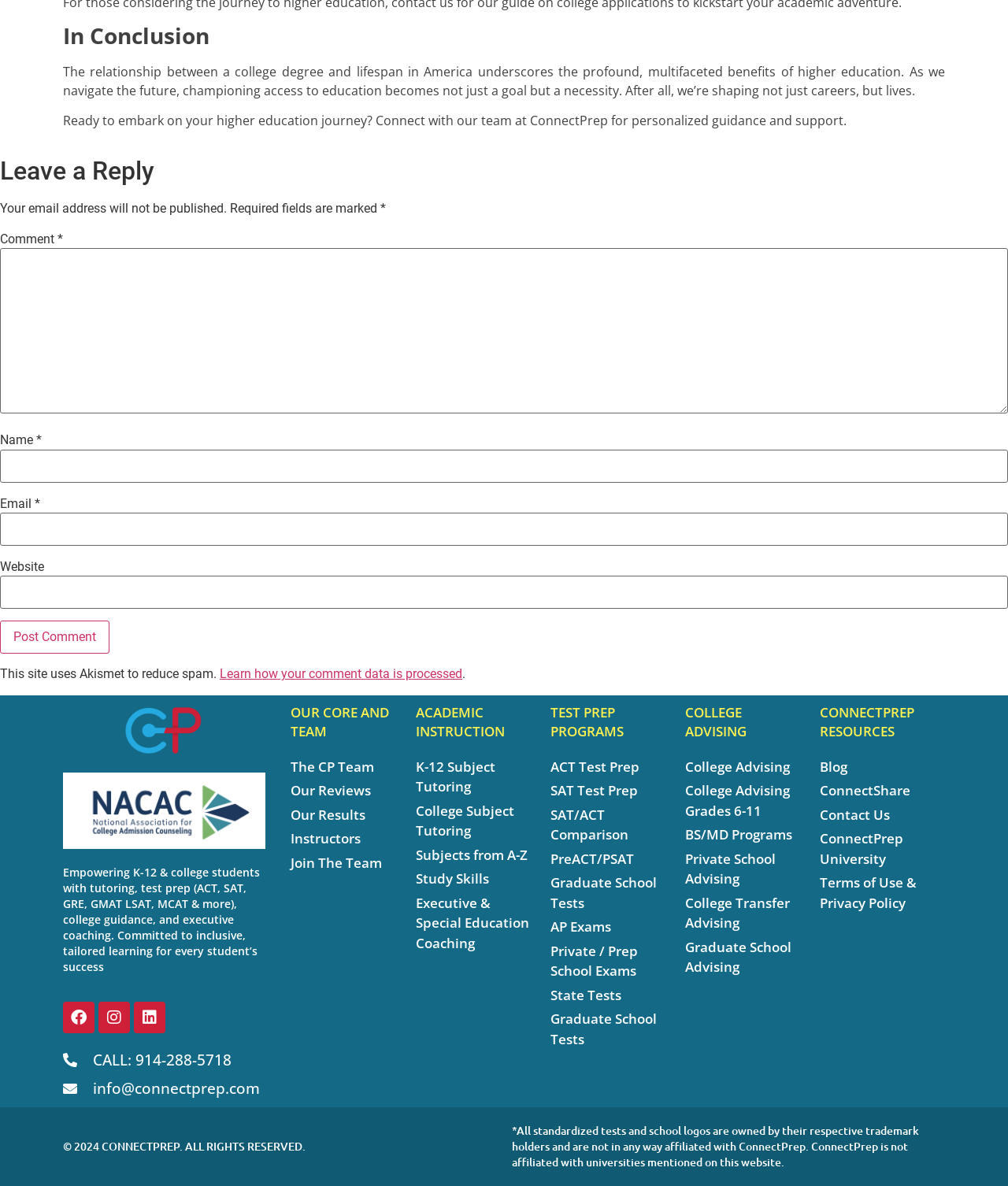Please give the bounding box coordinates of the area that should be clicked to fulfill the following instruction: "Post a comment". The coordinates should be in the format of four float numbers from 0 to 1, i.e., [left, top, right, bottom].

[0.0, 0.523, 0.109, 0.551]